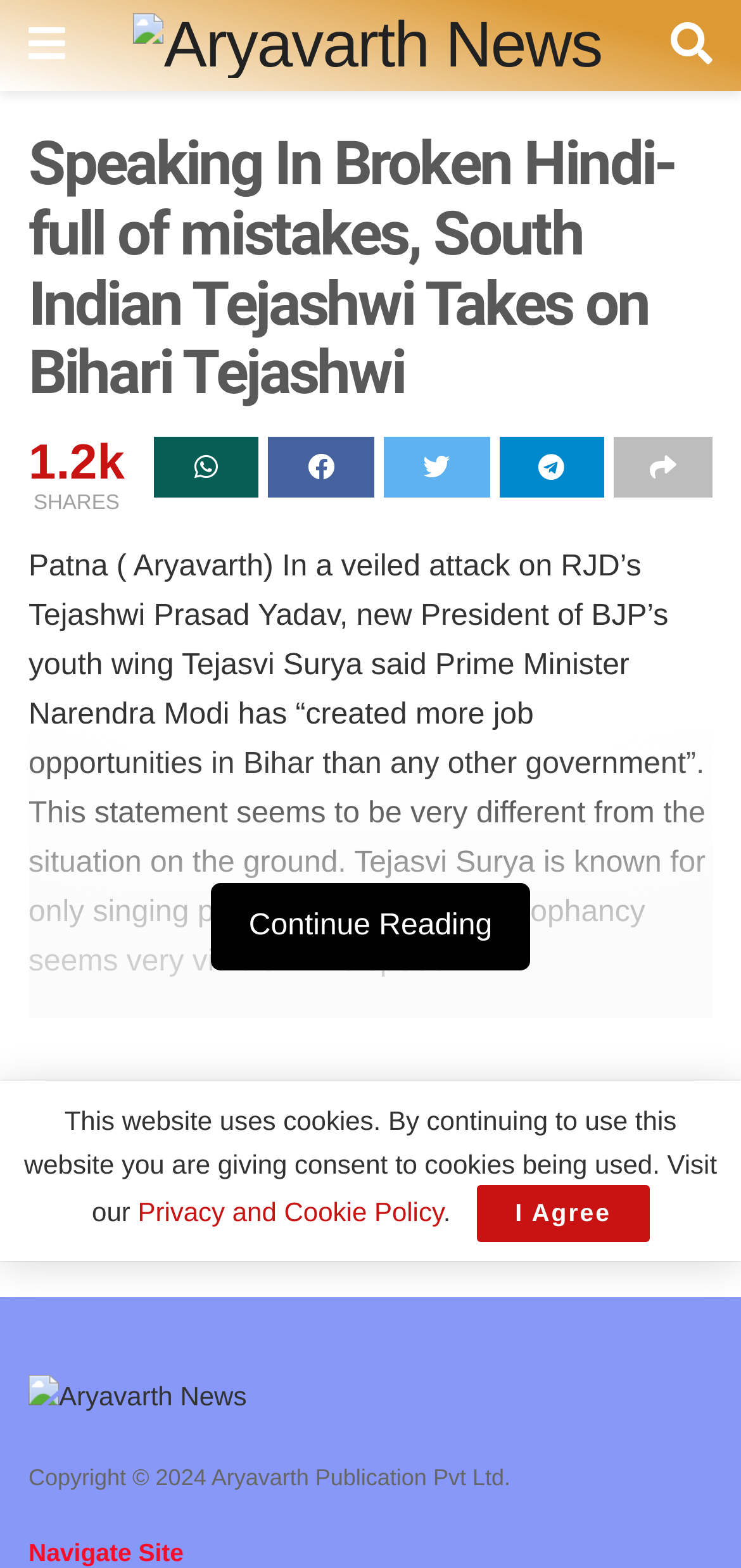Determine the bounding box coordinates of the region that needs to be clicked to achieve the task: "view HALL OF FAME page".

None